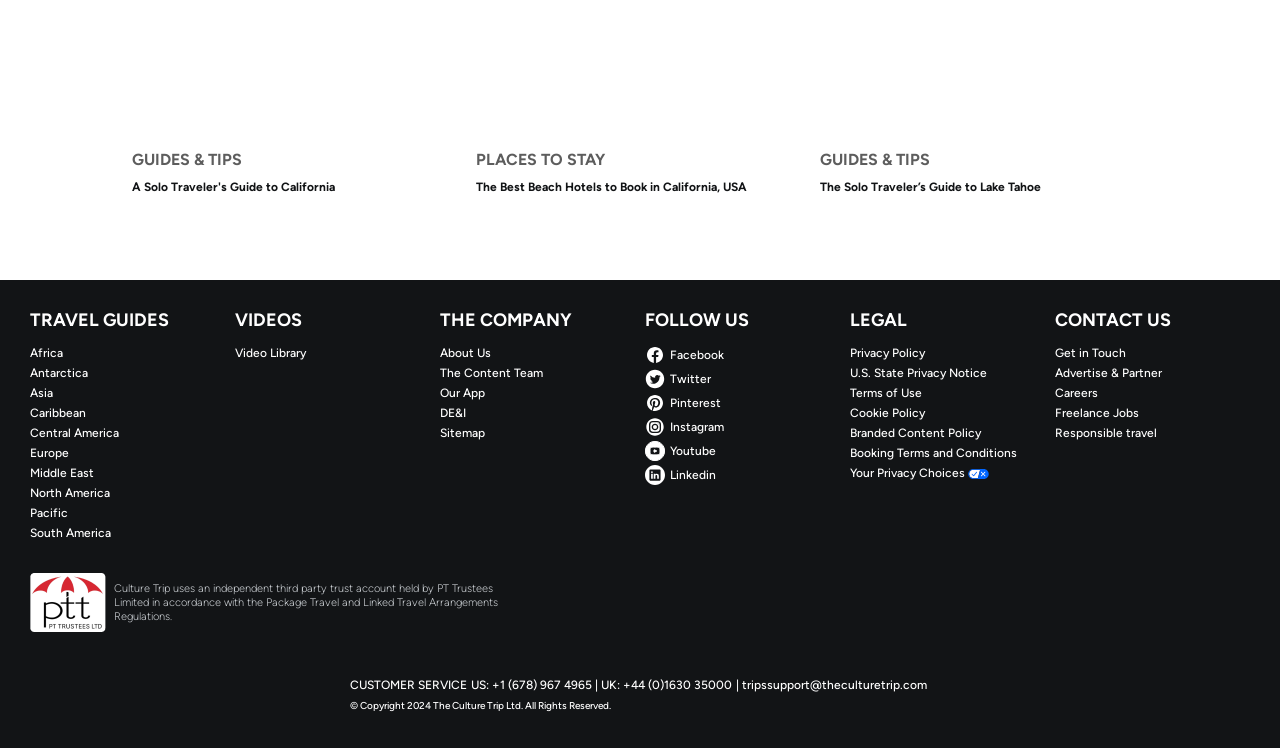Kindly provide the bounding box coordinates of the section you need to click on to fulfill the given instruction: "Read about The Solo Traveler’s Guide to Lake Tahoe".

[0.641, 0.239, 0.897, 0.308]